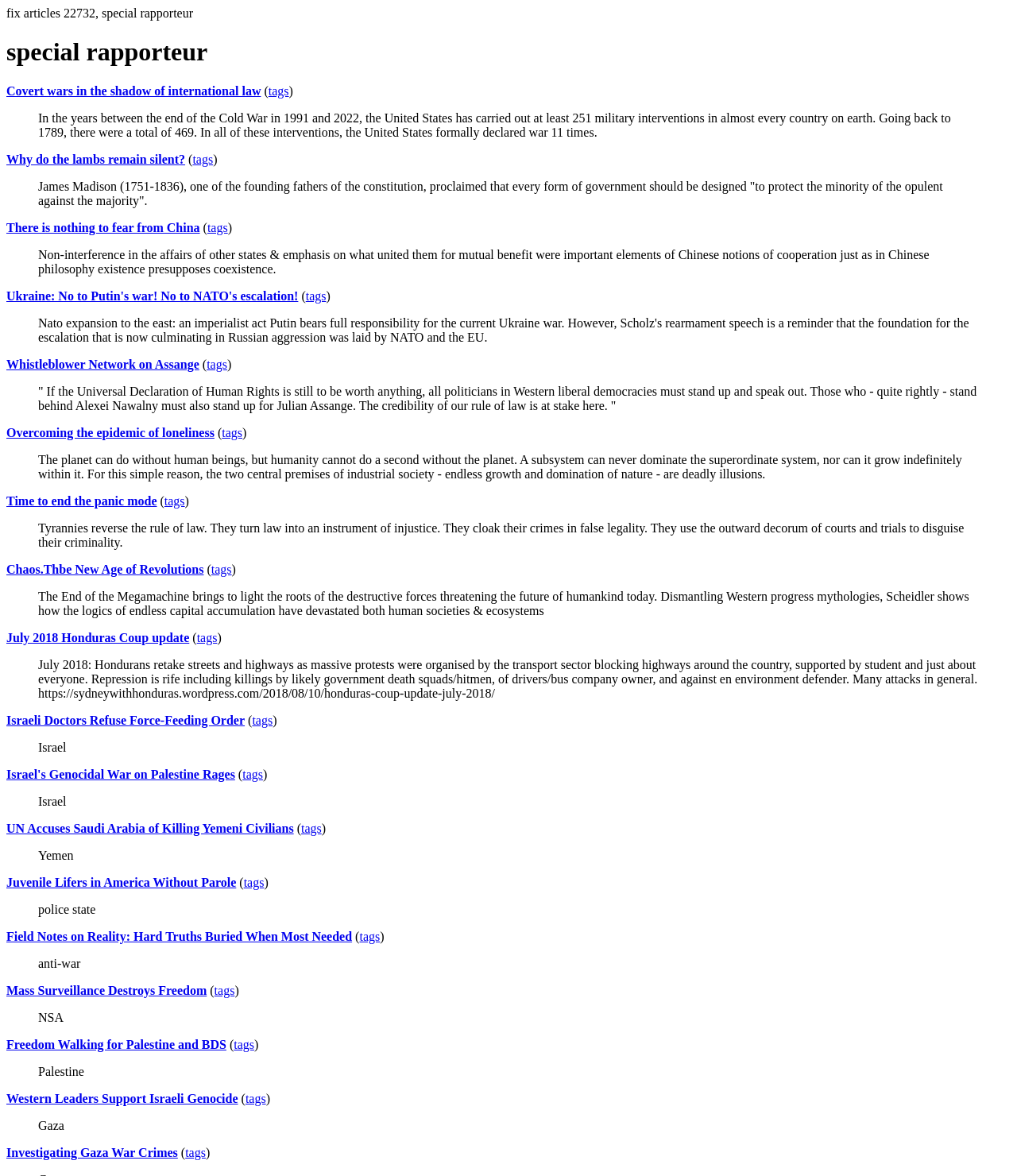Respond to the following question using a concise word or phrase: 
What is the text of the first blockquote?

In the years between the end of the Cold War in 1991 and 2022, the United States has carried out at least 251 military interventions in almost every country on earth.